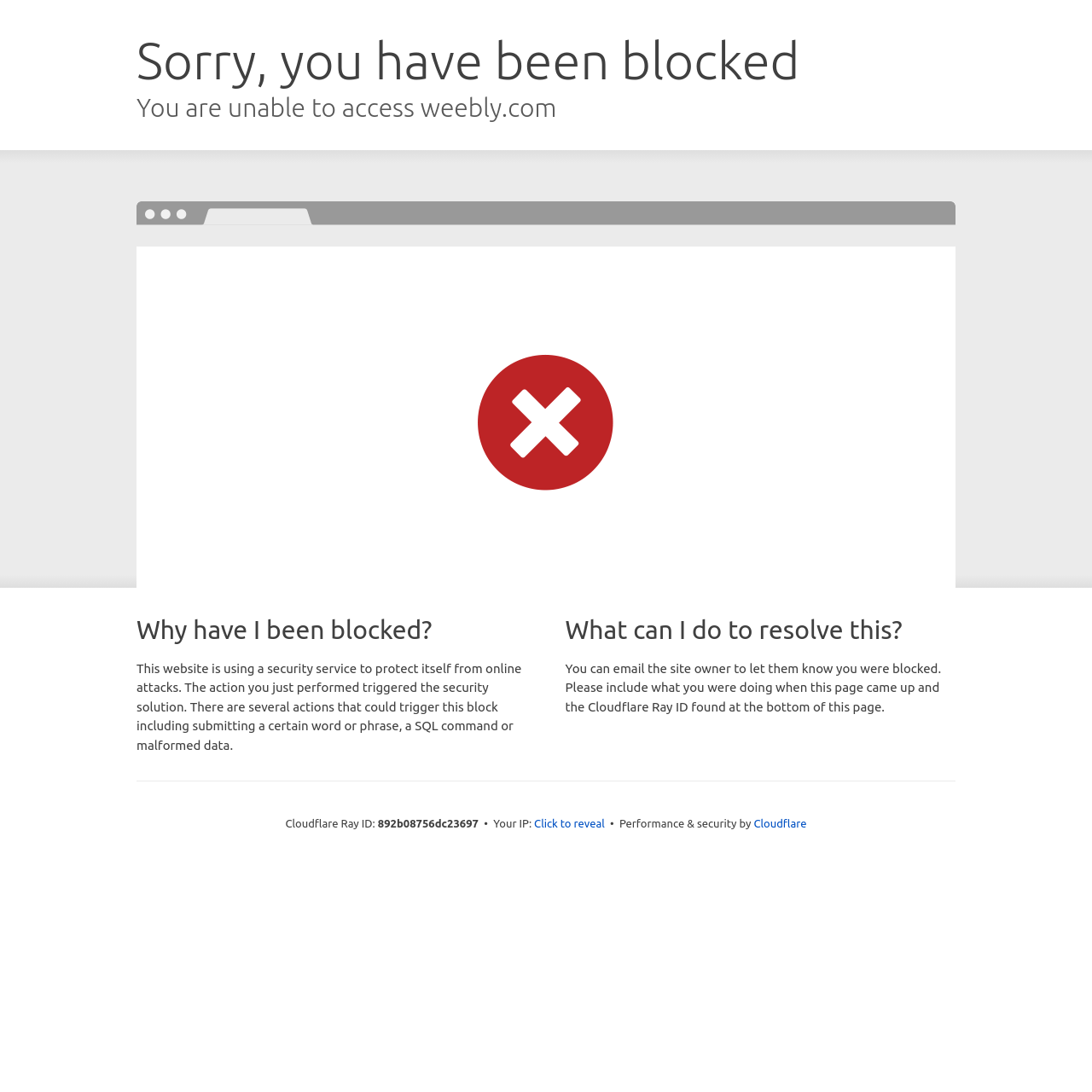What information is hidden behind the 'Click to reveal' button?
Based on the image, provide a one-word or brief-phrase response.

My IP address